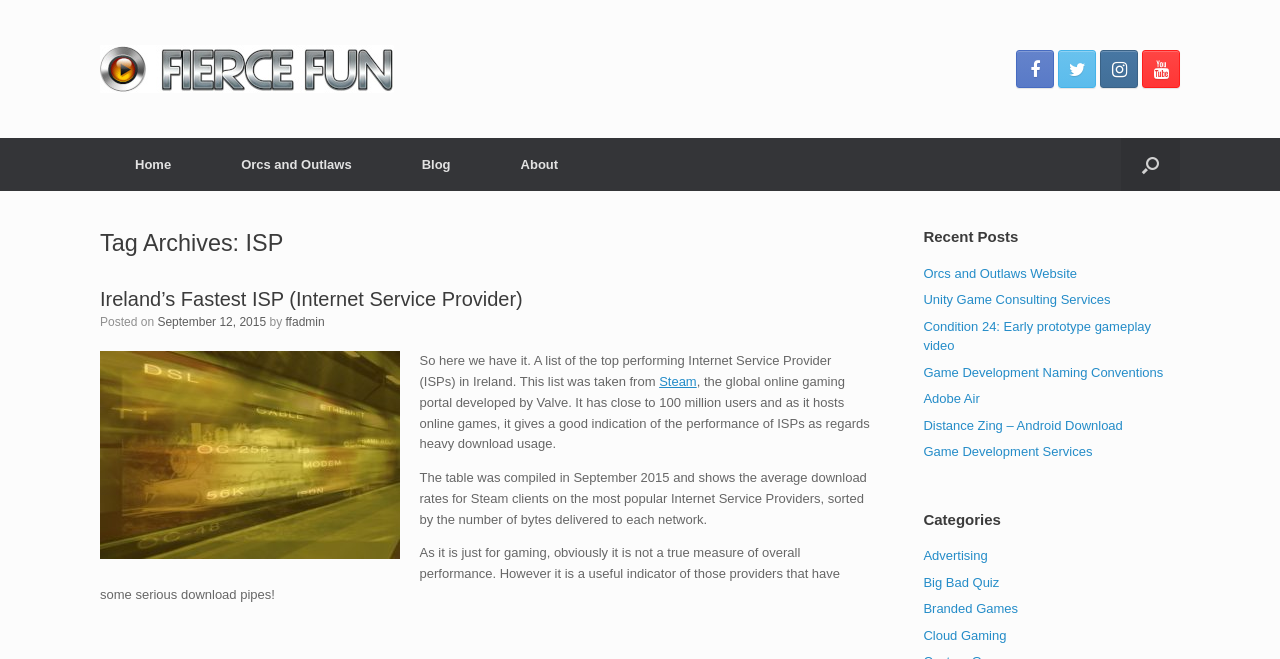What is the name of the author of the blog post?
Using the image as a reference, answer with just one word or a short phrase.

ffadmin